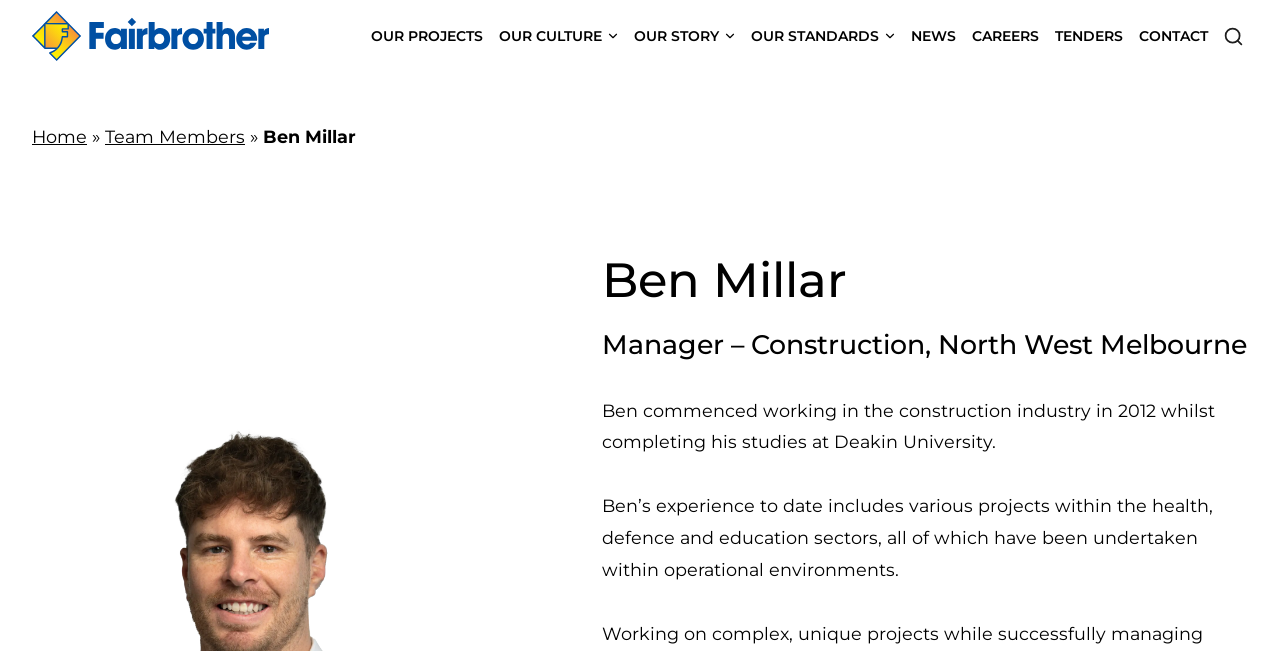Locate the bounding box coordinates of the area where you should click to accomplish the instruction: "go to Home".

[0.025, 0.194, 0.068, 0.226]